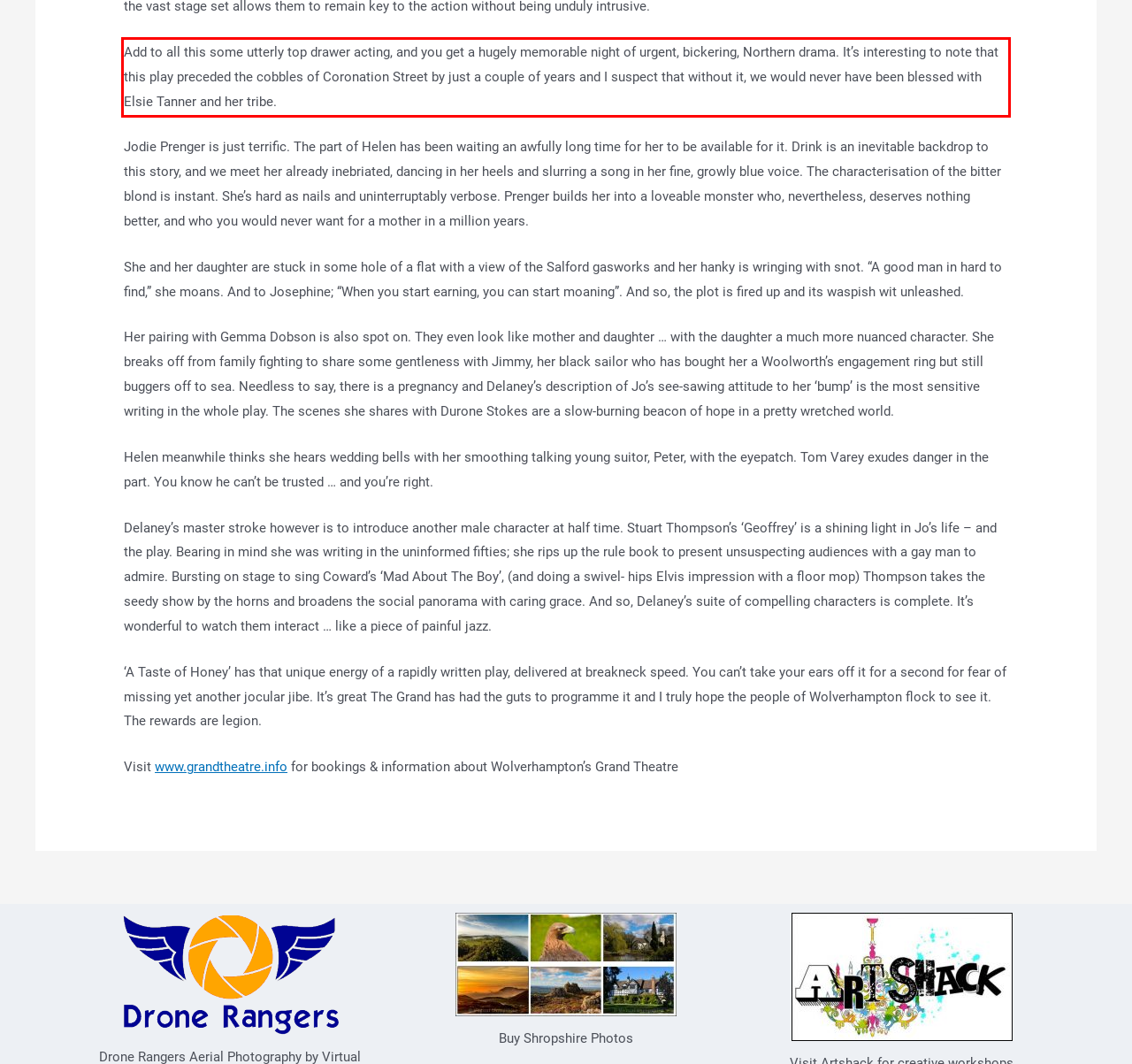You have a screenshot of a webpage where a UI element is enclosed in a red rectangle. Perform OCR to capture the text inside this red rectangle.

Add to all this some utterly top drawer acting, and you get a hugely memorable night of urgent, bickering, Northern drama. It’s interesting to note that this play preceded the cobbles of Coronation Street by just a couple of years and I suspect that without it, we would never have been blessed with Elsie Tanner and her tribe.